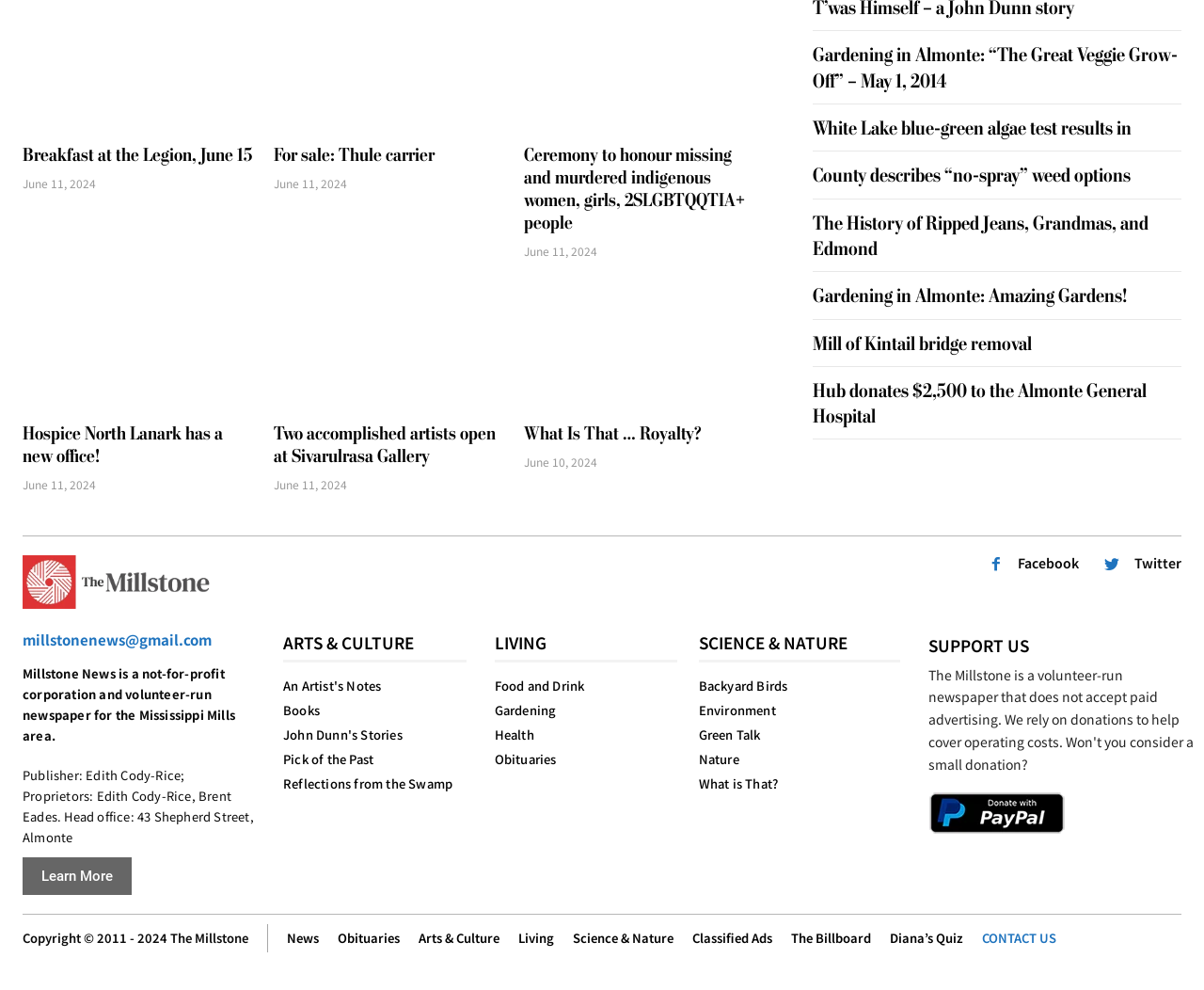What are the categories of articles on this website?
From the screenshot, supply a one-word or short-phrase answer.

ARTS & CULTURE, LIVING, SCIENCE & NATURE